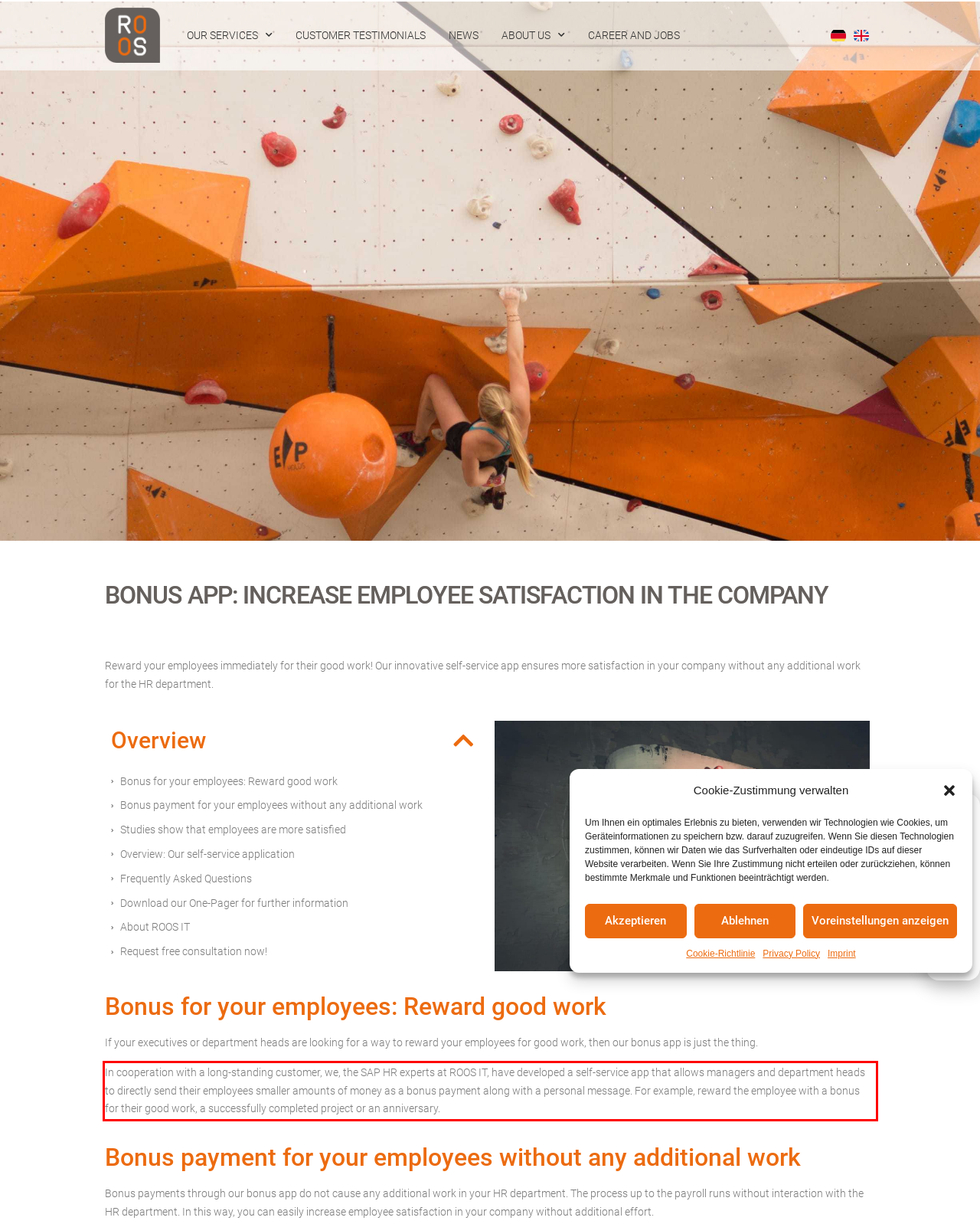Within the provided webpage screenshot, find the red rectangle bounding box and perform OCR to obtain the text content.

In cooperation with a long-standing customer, we, the SAP HR experts at ROOS IT, have developed a self-service app that allows managers and department heads to directly send their employees smaller amounts of money as a bonus payment along with a personal message. For example, reward the employee with a bonus for their good work, a successfully completed project or an anniversary.